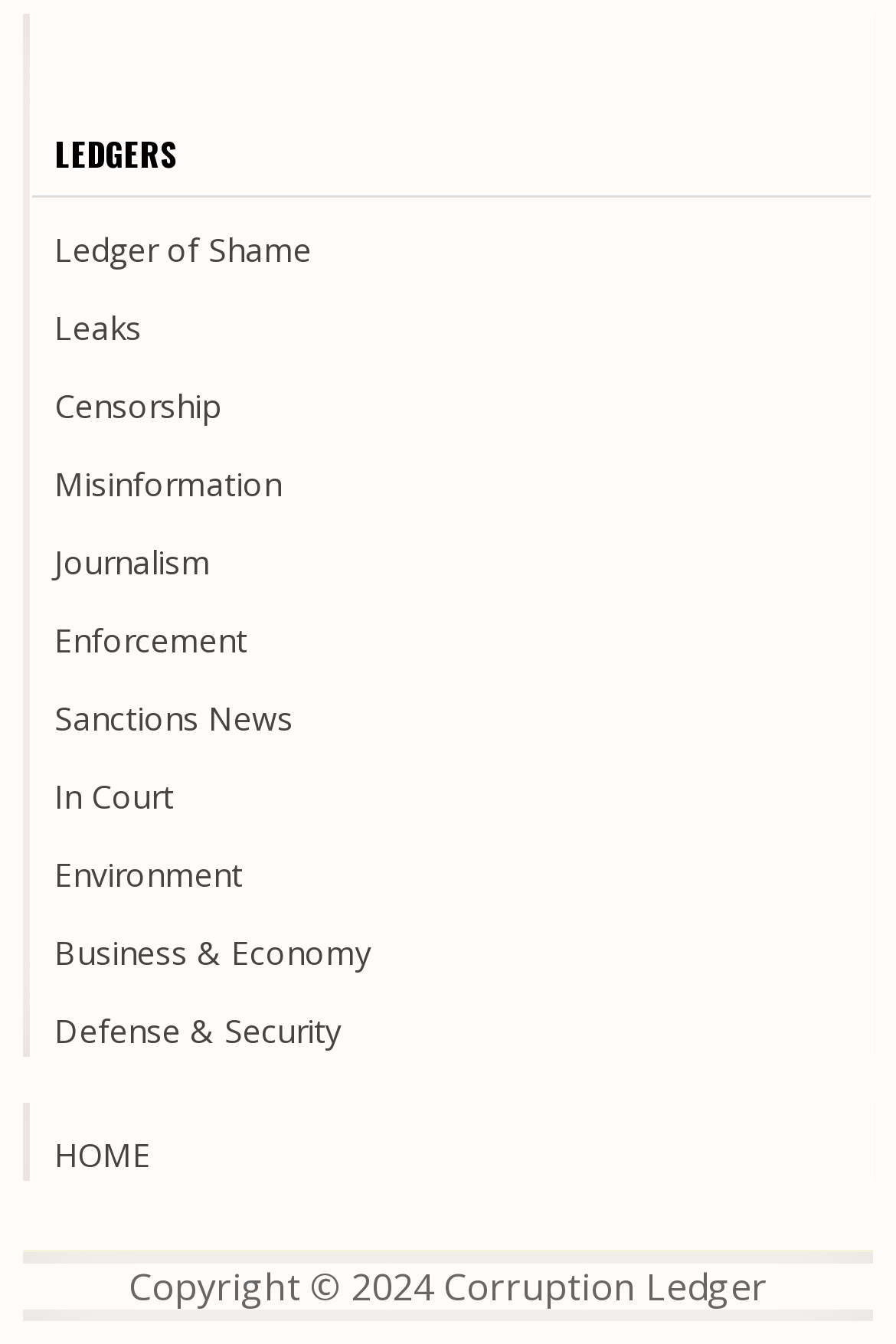Locate the bounding box of the UI element defined by this description: "Ledger of Shame". The coordinates should be given as four float numbers between 0 and 1, formatted as [left, top, right, bottom].

[0.061, 0.17, 0.348, 0.202]